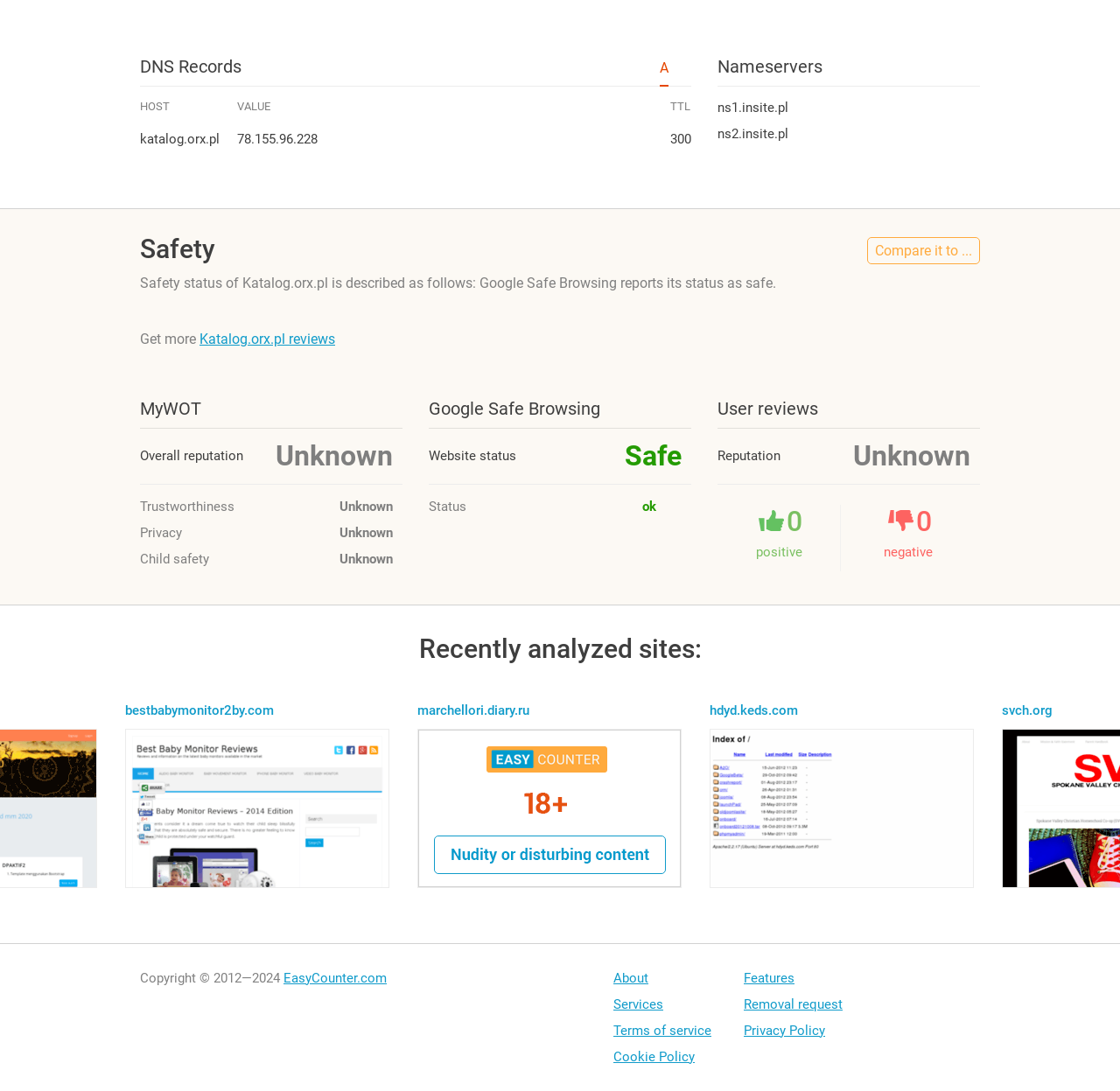What is the overall reputation of Katalog.orx.pl according to MyWOT?
Answer with a single word or phrase, using the screenshot for reference.

Unknown